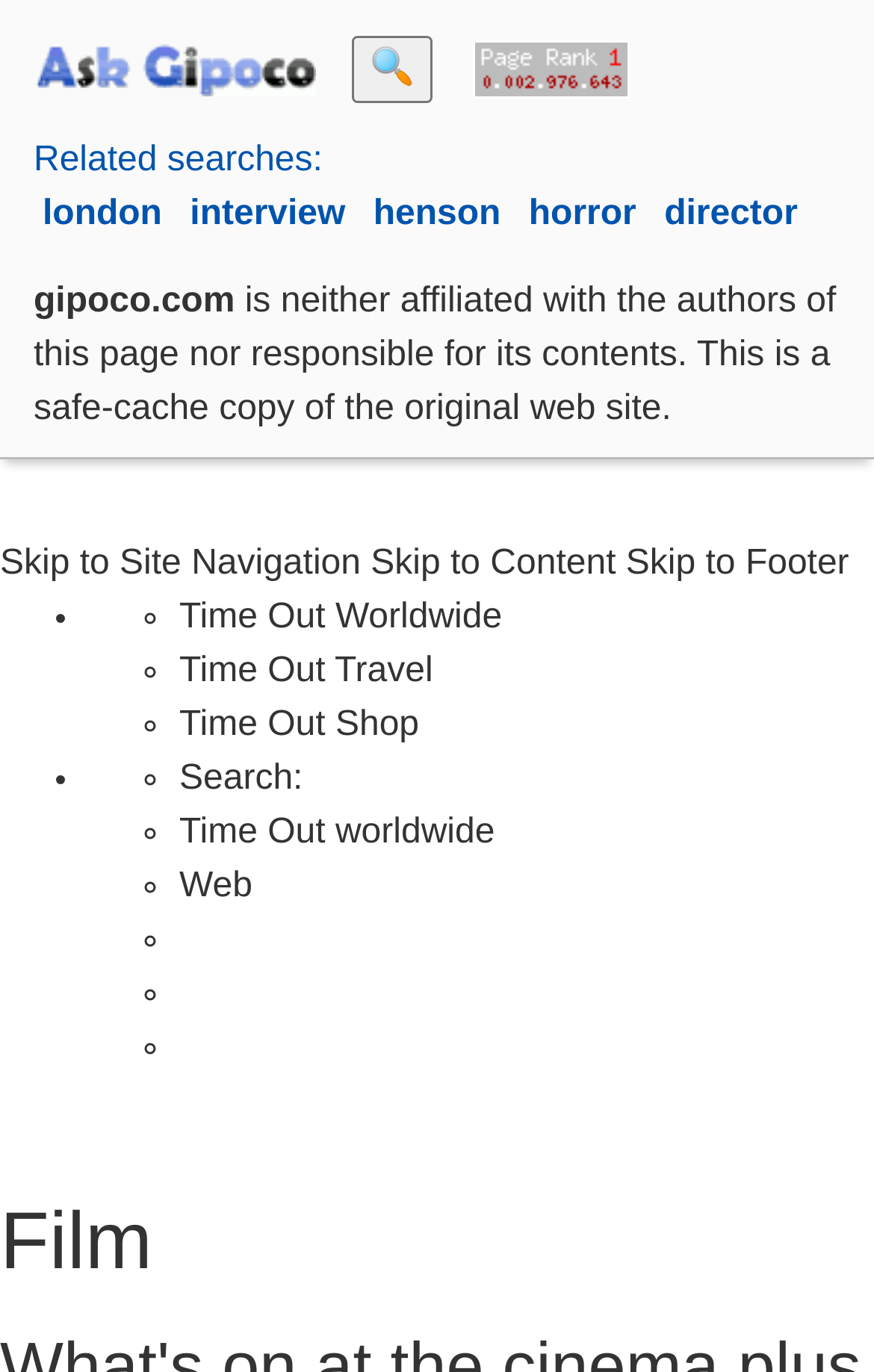Generate a comprehensive description of the webpage content.

The webpage is about an interview with Dave McKean, a cult artist, discussing the making of his first movie, 'MirrorMask'. At the top of the page, there is a navigation menu with several options, including "Time Out Worldwide", "Time Out Travel", and "Time Out Shop". Below the navigation menu, there is a search bar with a magnifying glass icon.

The main content of the page is divided into two sections. On the left side, there is a table with three rows, each containing a link and an image. The links are related to search engines and website statistics. On the right side, there is a section with related searches, including links to "london", "interview", "henson", "horror", and "director".

Below the related searches section, there is a notice stating that the webpage is a safe-cache copy of the original website and is not affiliated with the authors of the page. The notice is accompanied by a small image of a spacer.

At the very top of the page, there is a heading that reads "Film" and a static text that says "Skip to Site Navigation Skip to Content Skip to Footer".